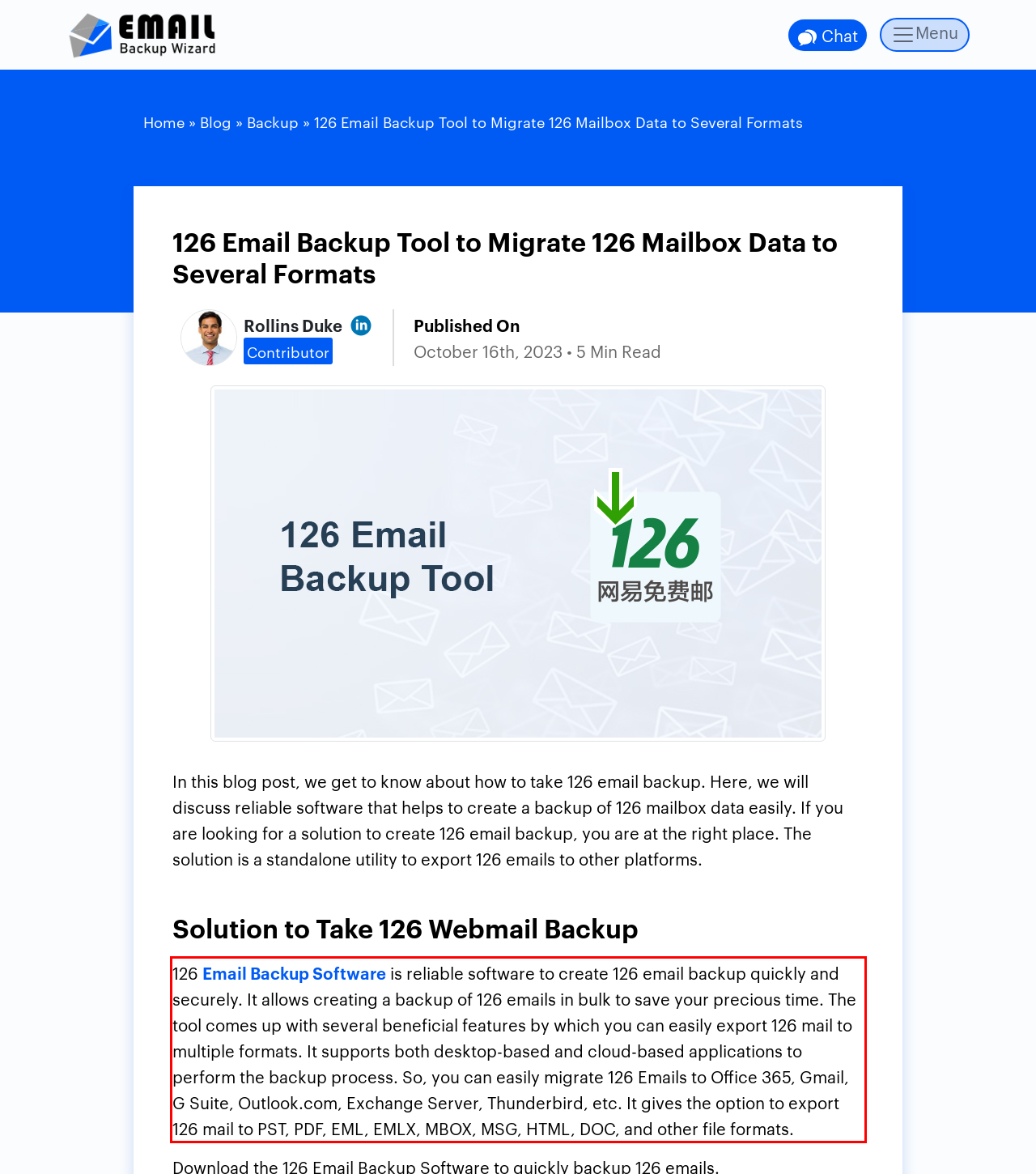Please perform OCR on the text content within the red bounding box that is highlighted in the provided webpage screenshot.

126 Email Backup Software is reliable software to create 126 email backup quickly and securely. It allows creating a backup of 126 emails in bulk to save your precious time. The tool comes up with several beneficial features by which you can easily export 126 mail to multiple formats. It supports both desktop-based and cloud-based applications to perform the backup process. So, you can easily migrate 126 Emails to Office 365, Gmail, G Suite, Outlook.com, Exchange Server, Thunderbird, etc. It gives the option to export 126 mail to PST, PDF, EML, EMLX, MBOX, MSG, HTML, DOC, and other file formats.